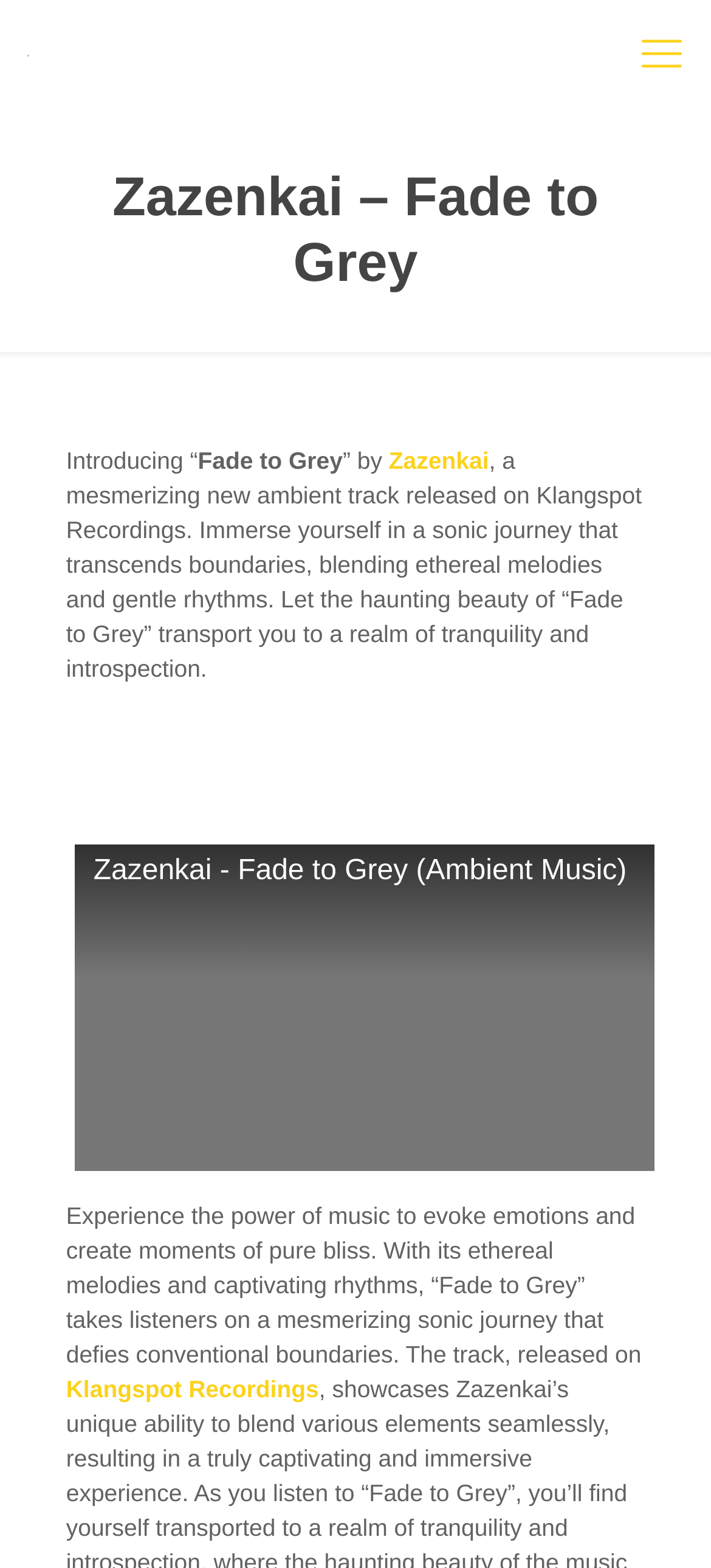Can you look at the image and give a comprehensive answer to the question:
What is the genre of the track?

The genre of the track is mentioned in the generic element 'Zazenkai - Fade to Grey (Ambient Music)'.